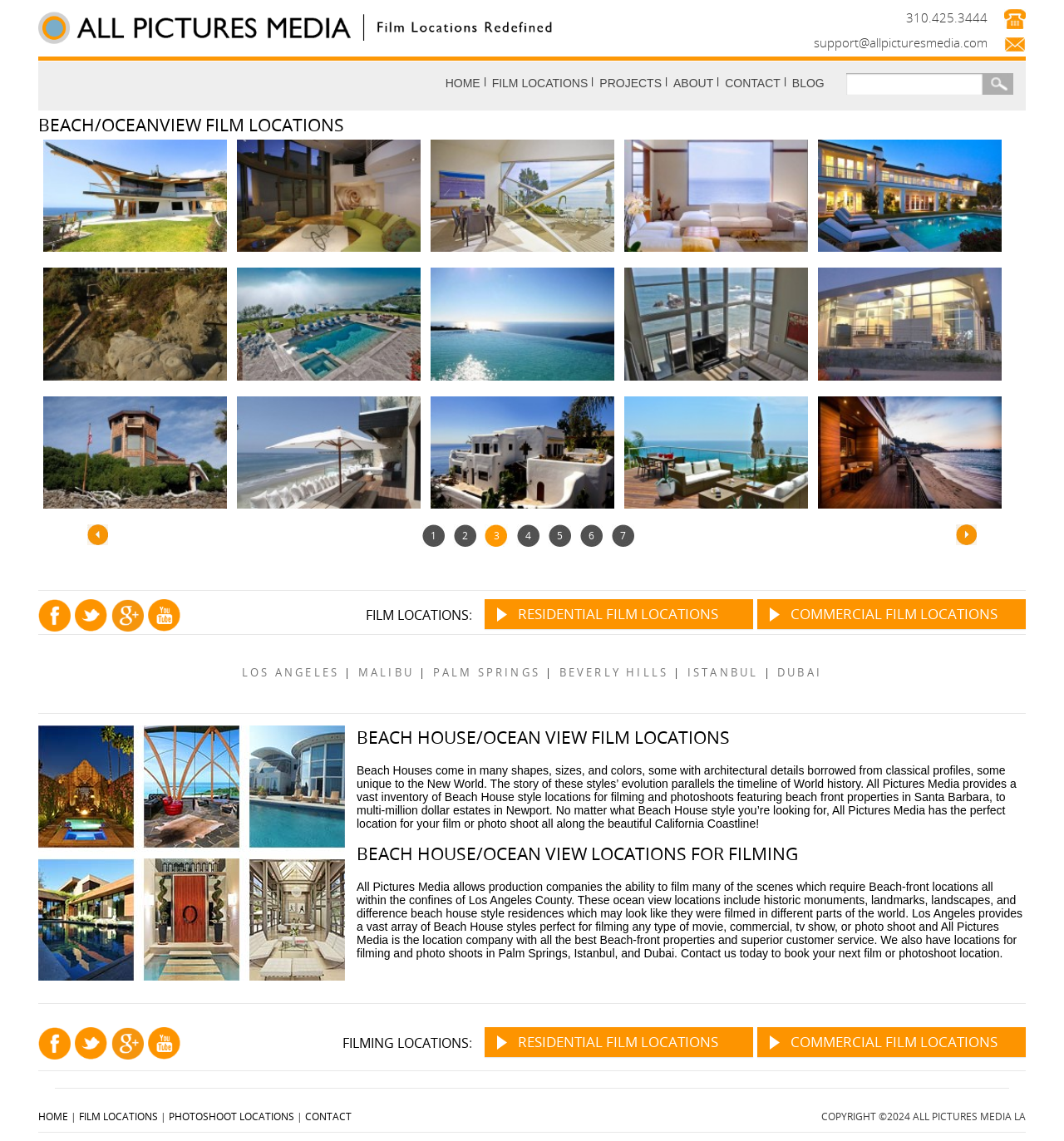Generate the text content of the main heading of the webpage.

BEACH/OCEANVIEW FILM LOCATIONS